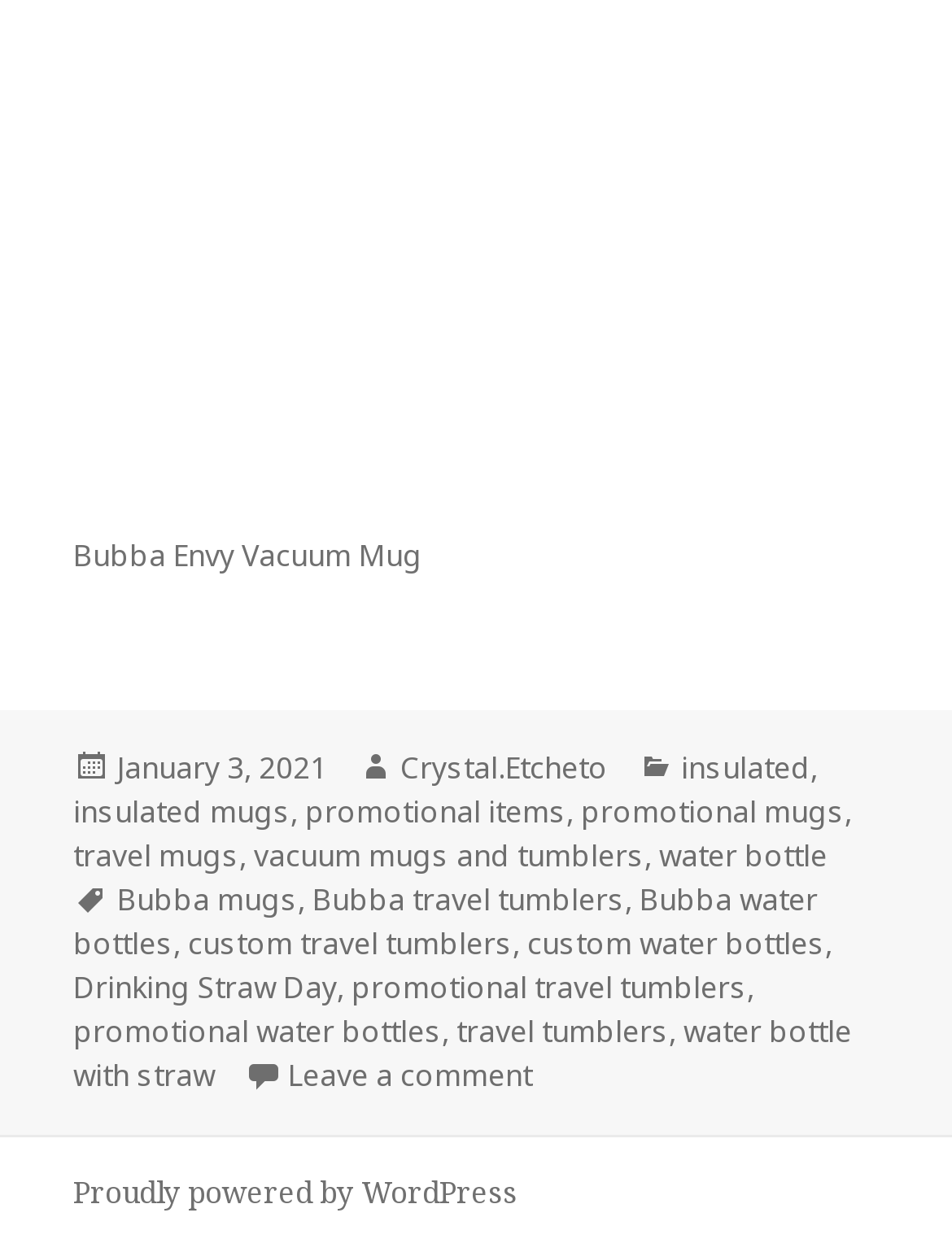Respond to the question below with a single word or phrase:
What platform is the website powered by?

WordPress